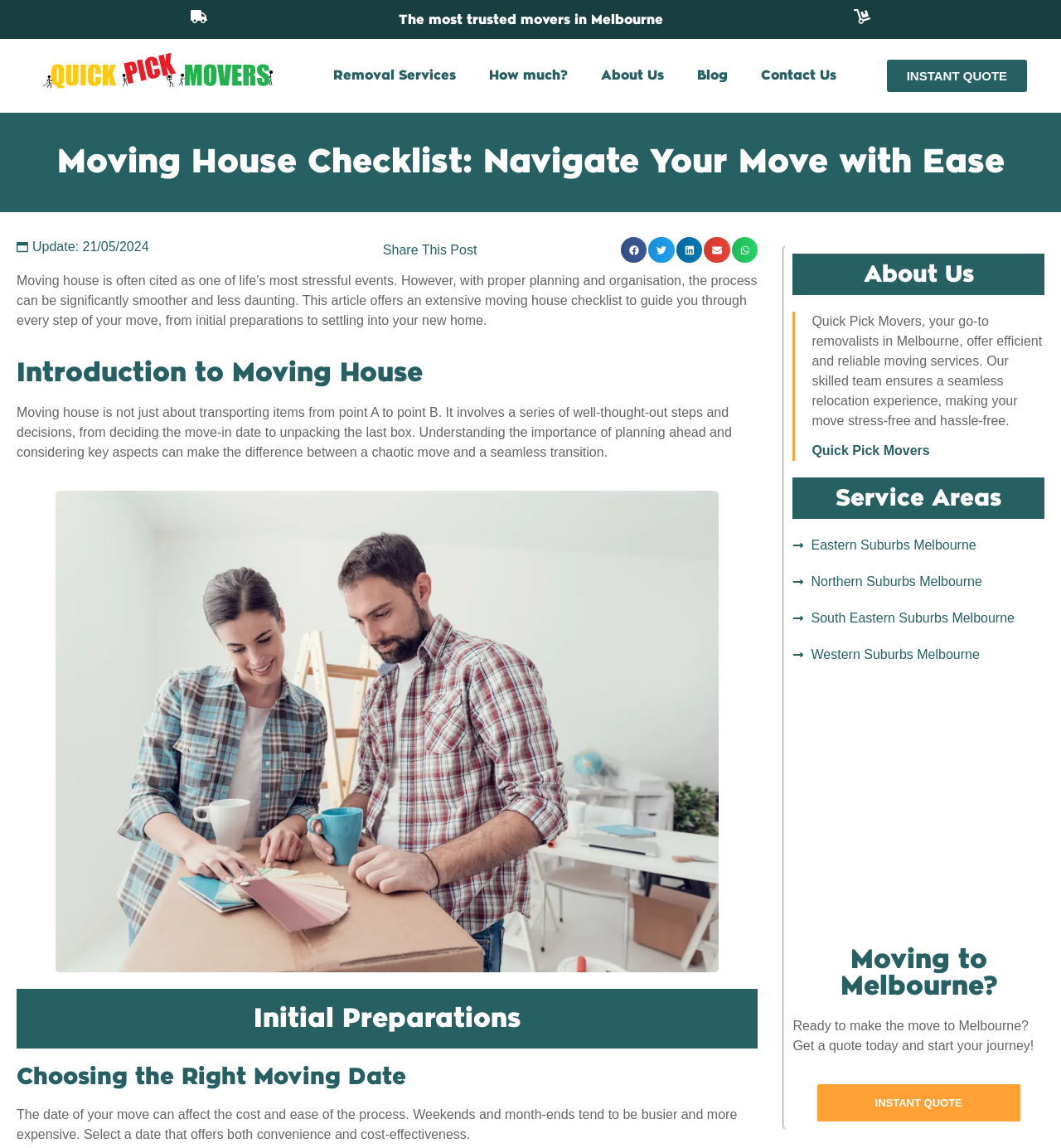Provide the bounding box coordinates of the HTML element described as: "About Us". The bounding box coordinates should be four float numbers between 0 and 1, i.e., [left, top, right, bottom].

[0.551, 0.046, 0.641, 0.086]